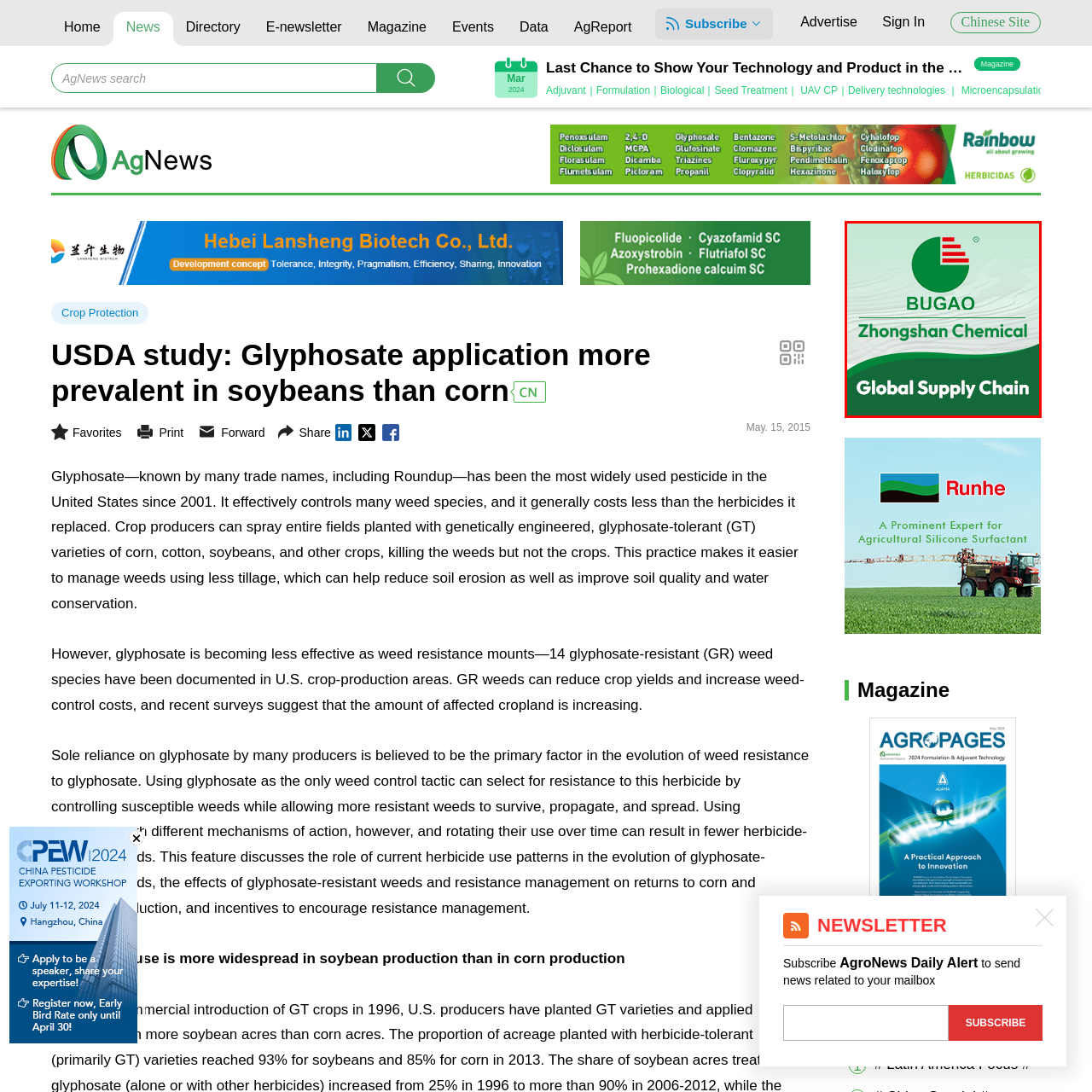What does the phrase 'Global Supply Chain' emphasize?
Examine the image inside the red bounding box and give an in-depth answer to the question, using the visual evidence provided.

According to the caption, the phrase 'Global Supply Chain' is placed below the logo, and it emphasizes the company's commitment to extensive distribution and connectivity across the international market, highlighting its role in the global chemical supply network.